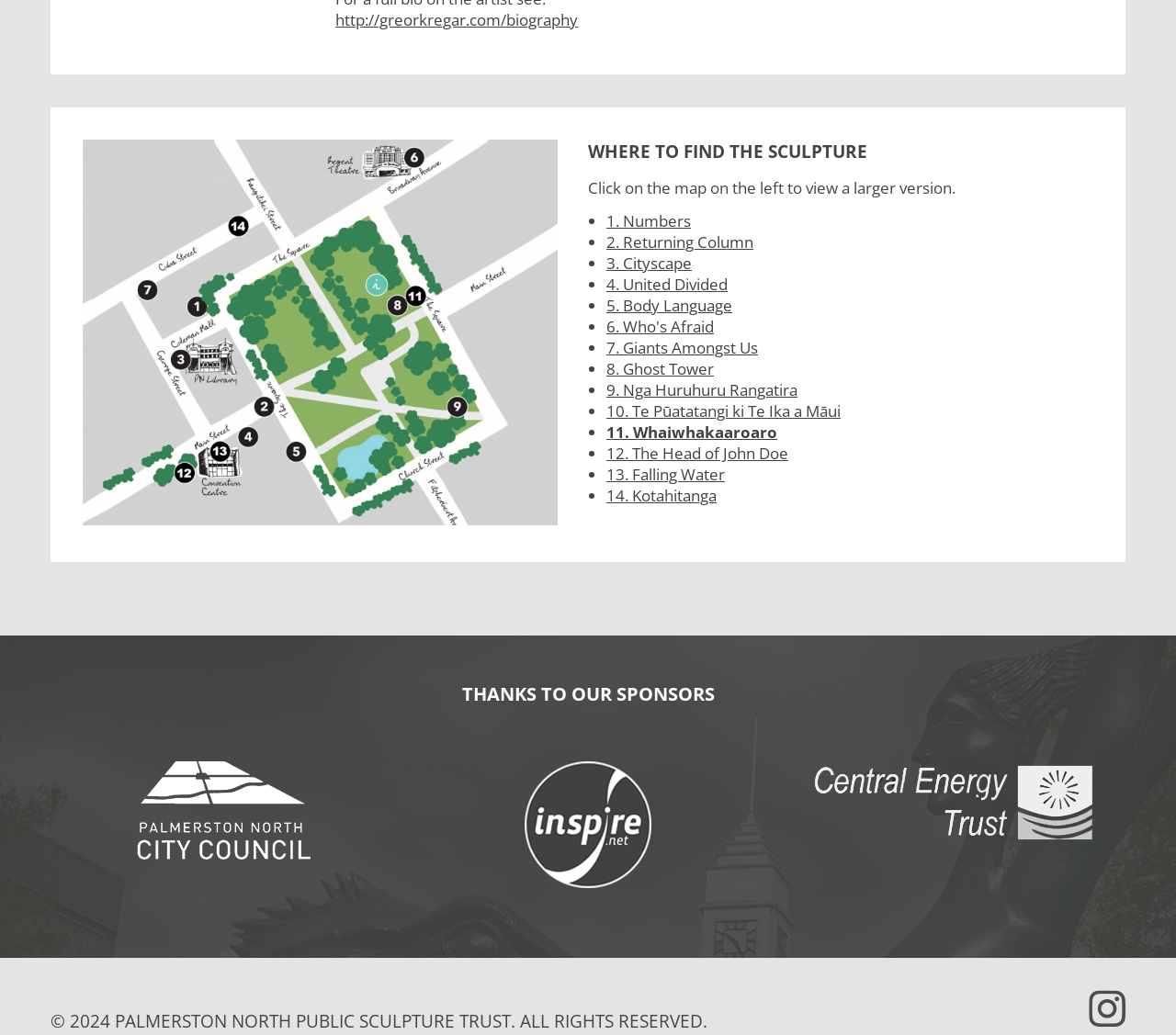Based on the element description: "7. Giants Amongst Us", identify the bounding box coordinates for this UI element. The coordinates must be four float numbers between 0 and 1, listed as [left, top, right, bottom].

[0.516, 0.325, 0.645, 0.346]